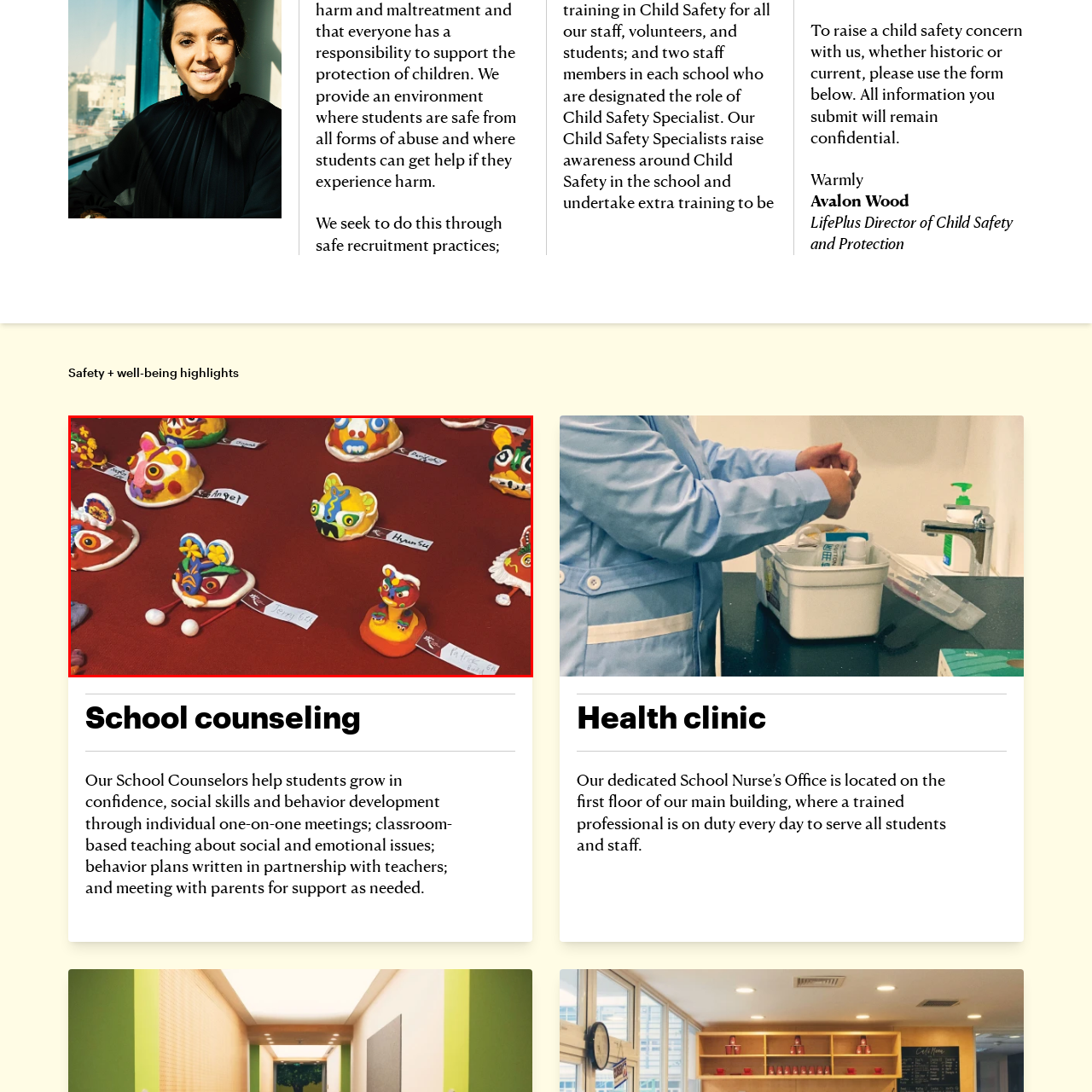Observe the image within the red bounding box carefully and provide an extensive answer to the following question using the visual cues: What material are the figurines likely made of?

Based on the caption, it is mentioned that the figurines are made from 'colorful materials, likely clay or similar substances', indicating that clay is a probable material used in their creation.